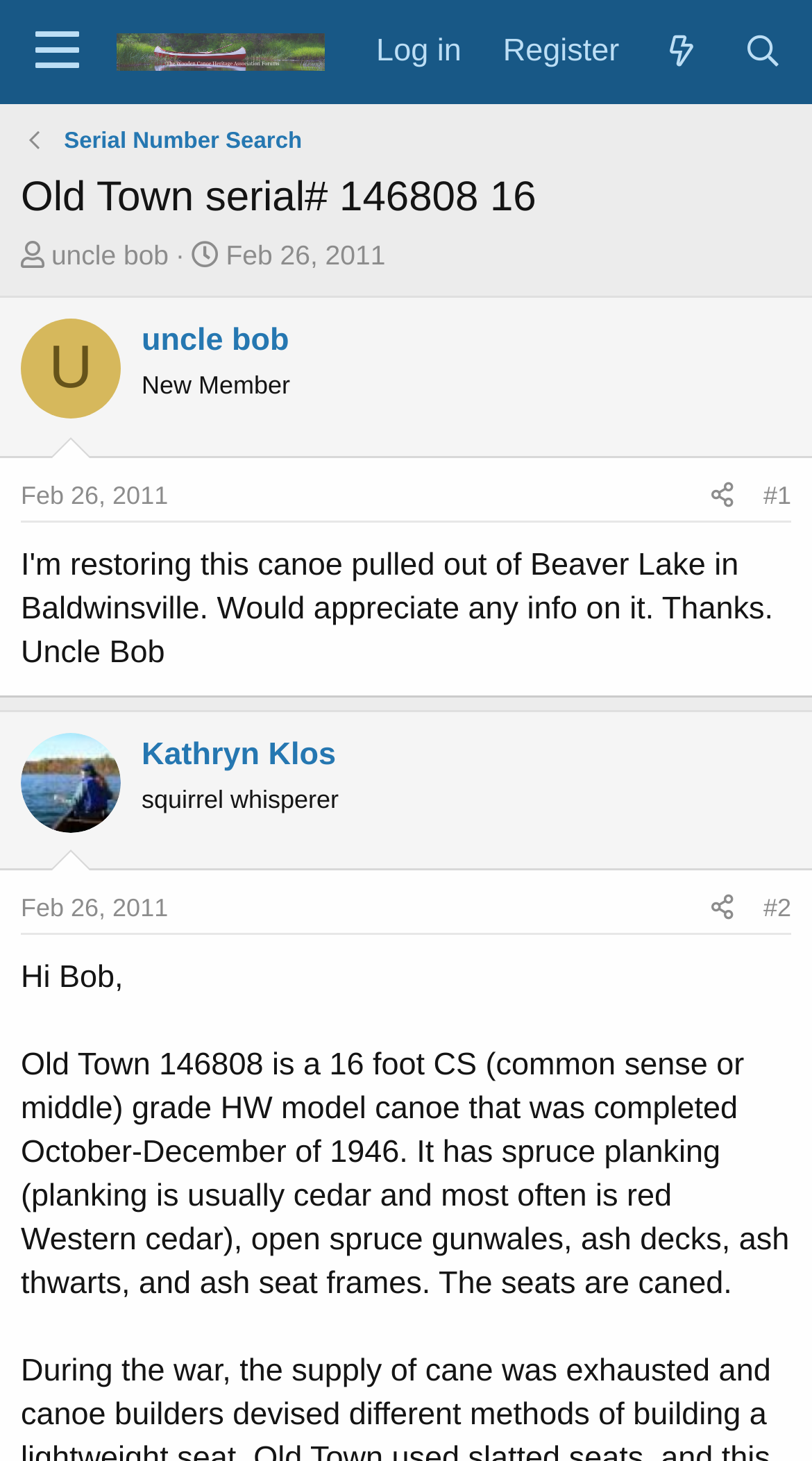Bounding box coordinates are to be given in the format (top-left x, top-left y, bottom-right x, bottom-right y). All values must be floating point numbers between 0 and 1. Provide the bounding box coordinate for the UI element described as: uncle bob

[0.063, 0.164, 0.208, 0.185]